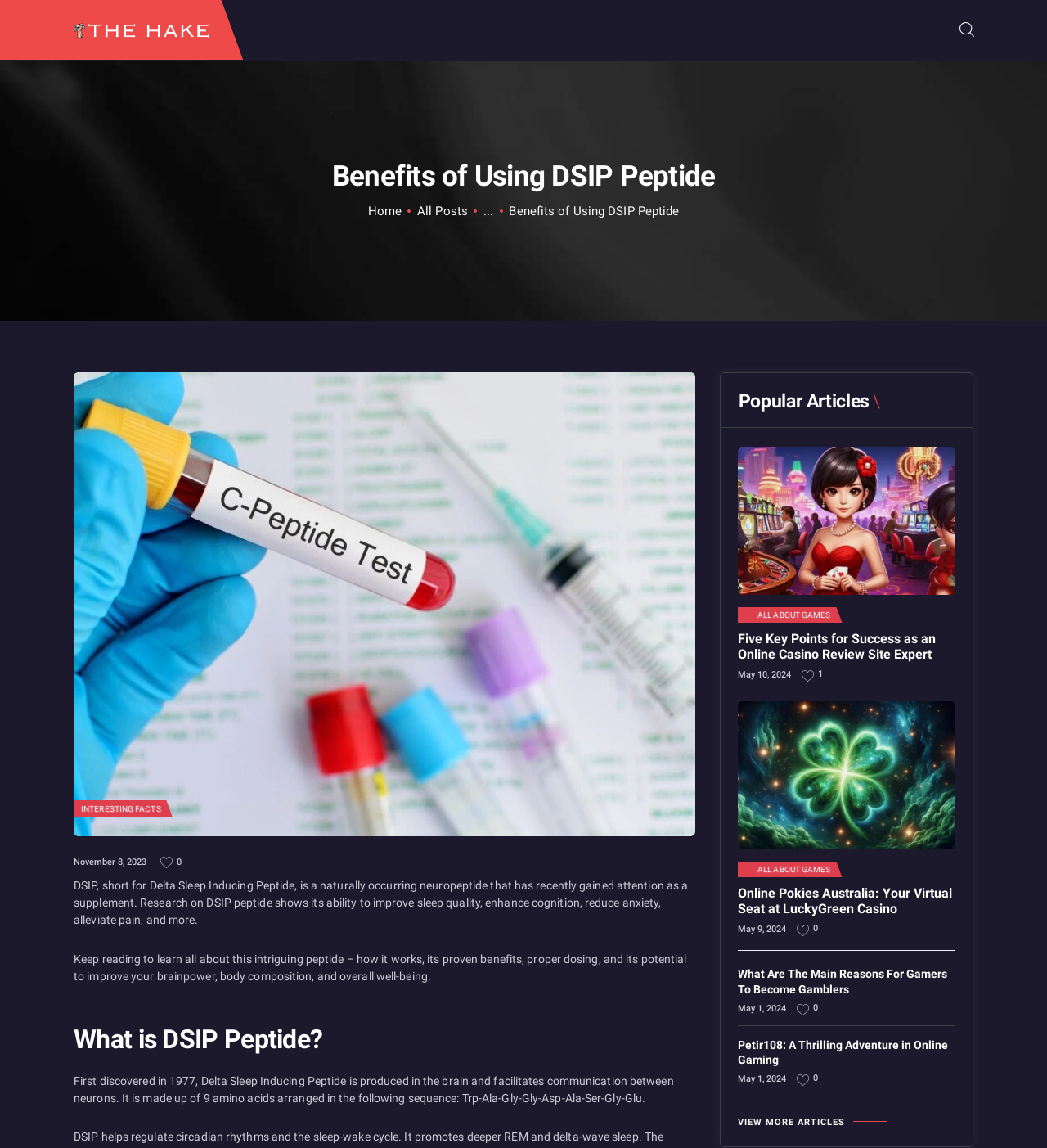Find the bounding box coordinates for the element that must be clicked to complete the instruction: "View more articles". The coordinates should be four float numbers between 0 and 1, indicated as [left, top, right, bottom].

[0.705, 0.97, 0.847, 0.985]